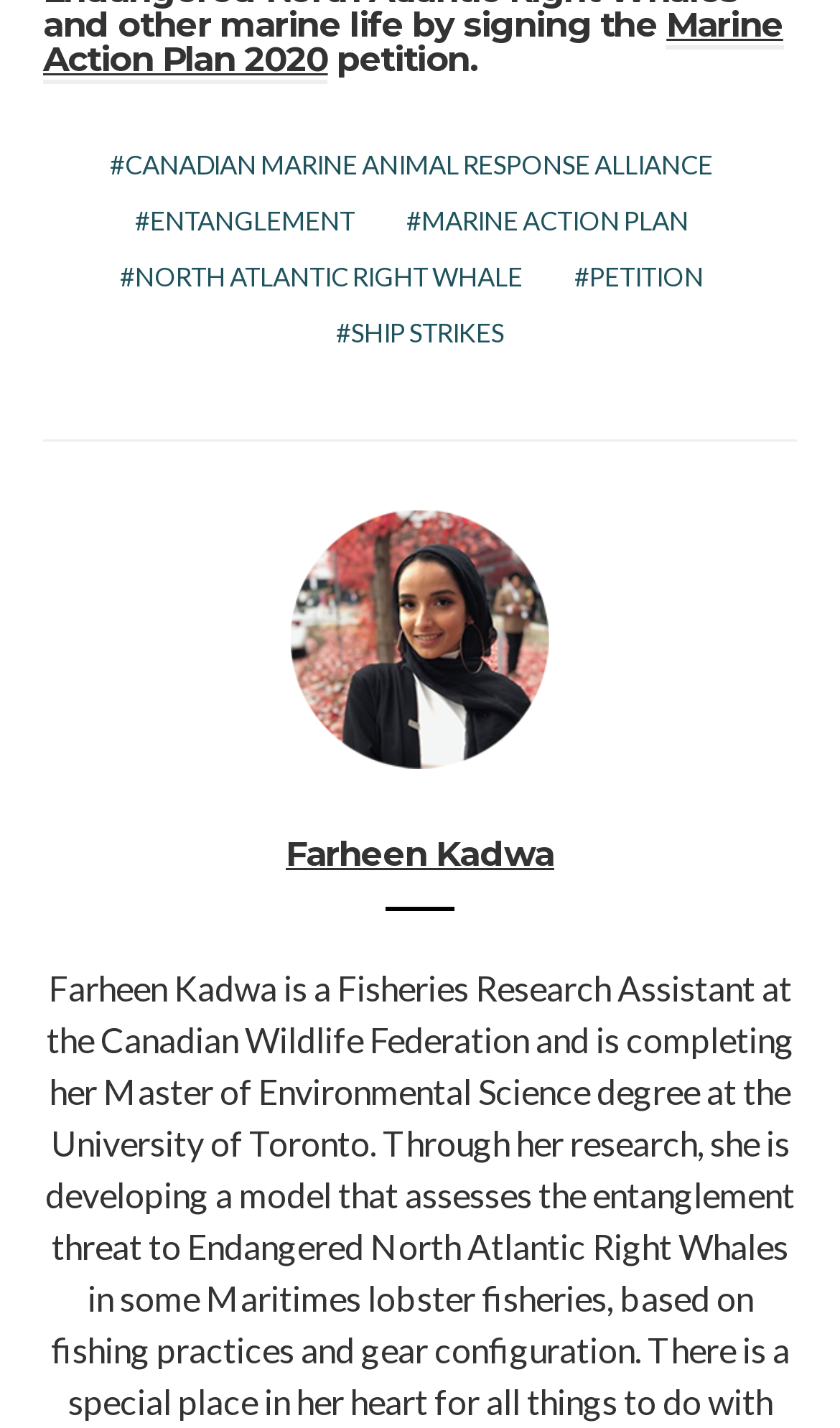Please find the bounding box coordinates of the element's region to be clicked to carry out this instruction: "Click on Marine Action Plan 2020".

[0.051, 0.004, 0.932, 0.06]